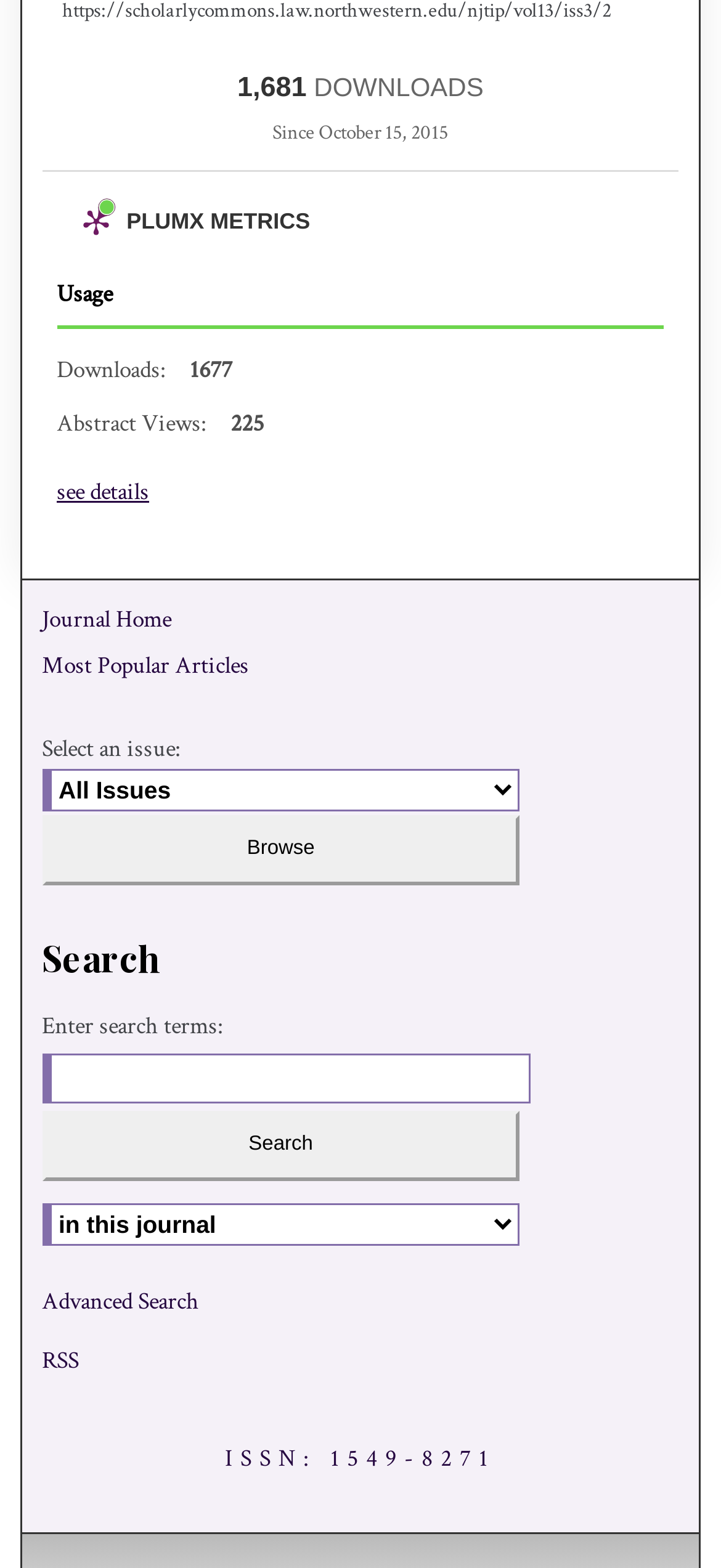Specify the bounding box coordinates of the element's area that should be clicked to execute the given instruction: "Go to Journal Home". The coordinates should be four float numbers between 0 and 1, i.e., [left, top, right, bottom].

[0.058, 0.36, 0.942, 0.38]